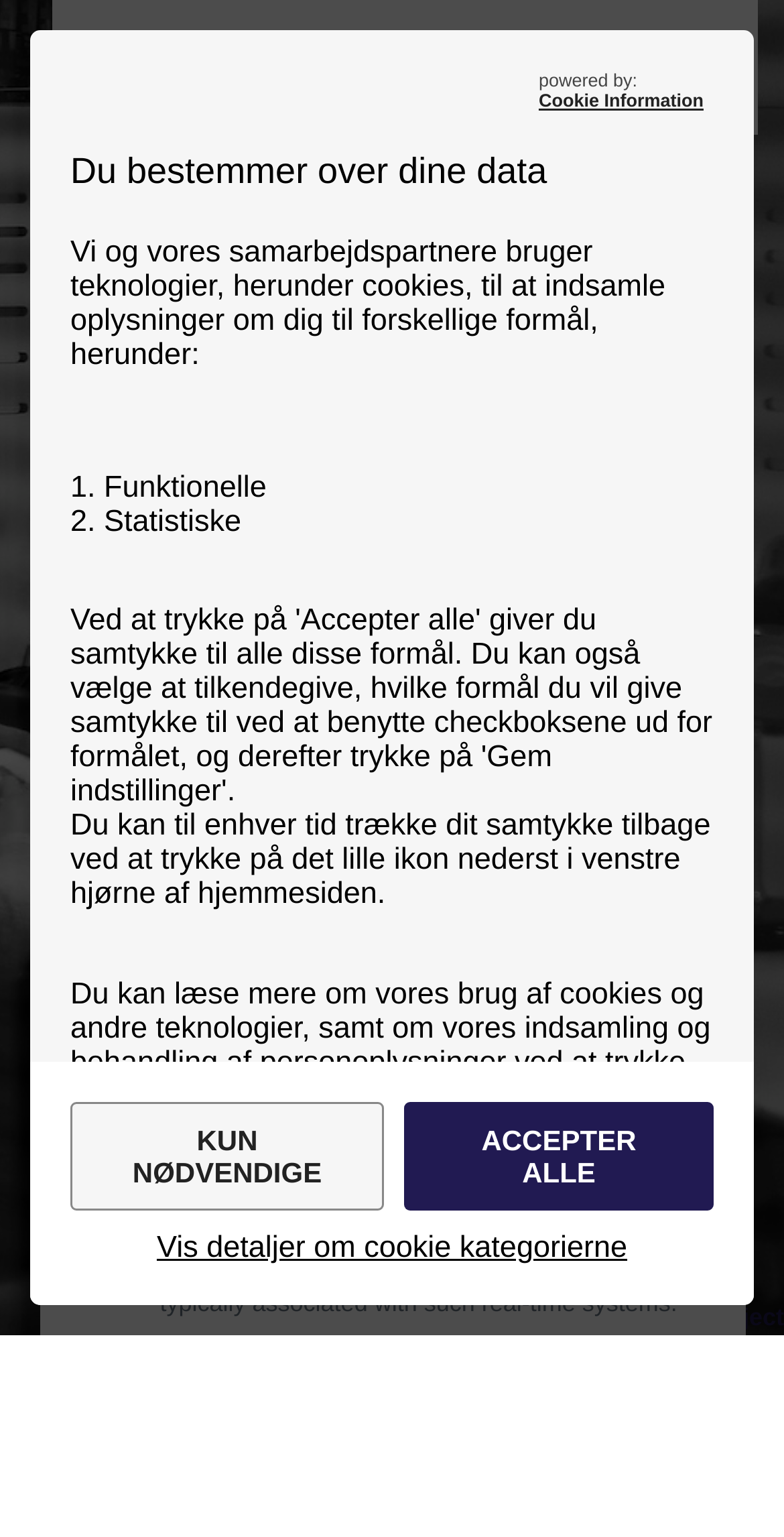Using the description "Accepter alle", predict the bounding box of the relevant HTML element.

[0.515, 0.717, 0.91, 0.788]